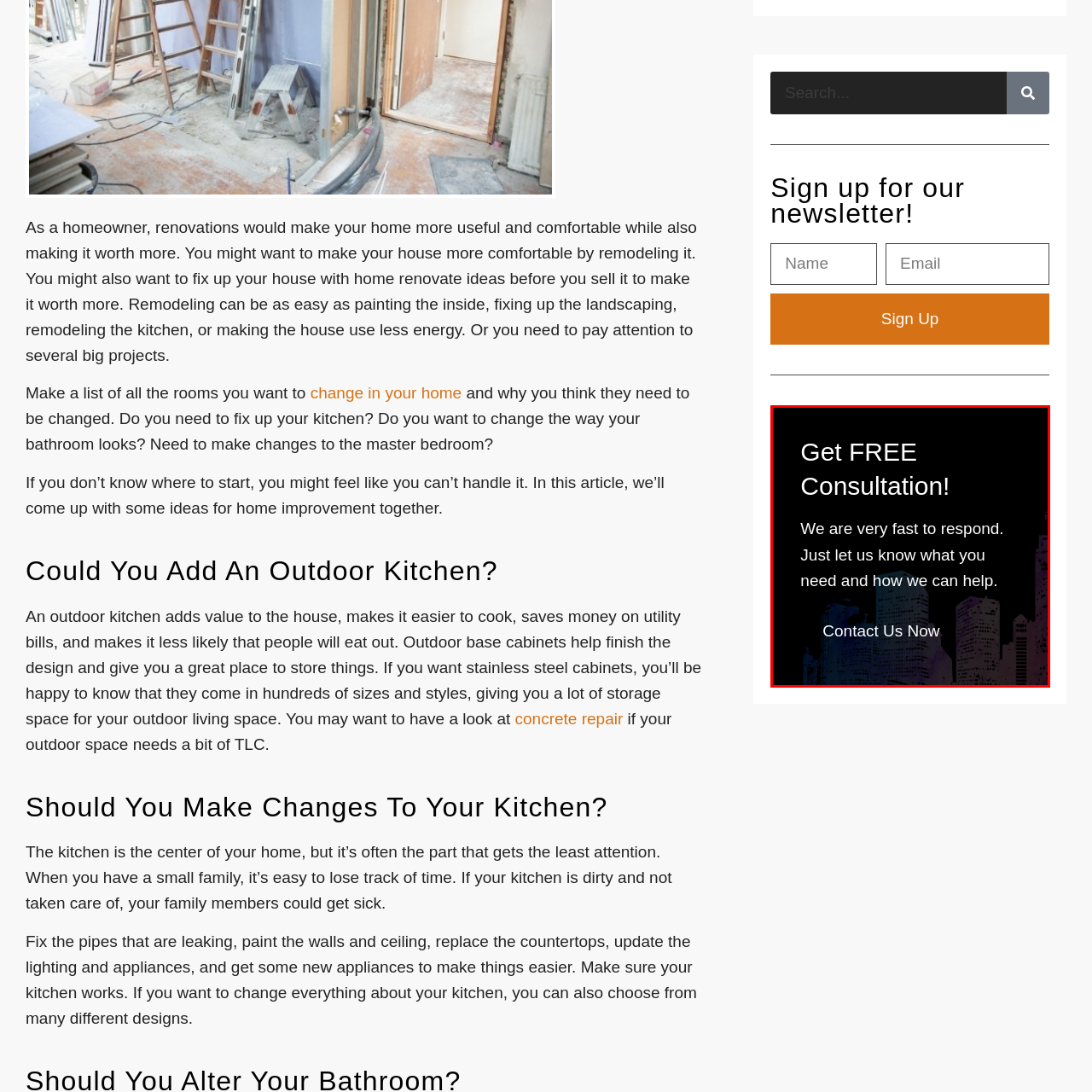Please look at the image highlighted by the red box, What is the purpose of the call-to-action button?
 Provide your answer using a single word or phrase.

To invite viewers to reach out